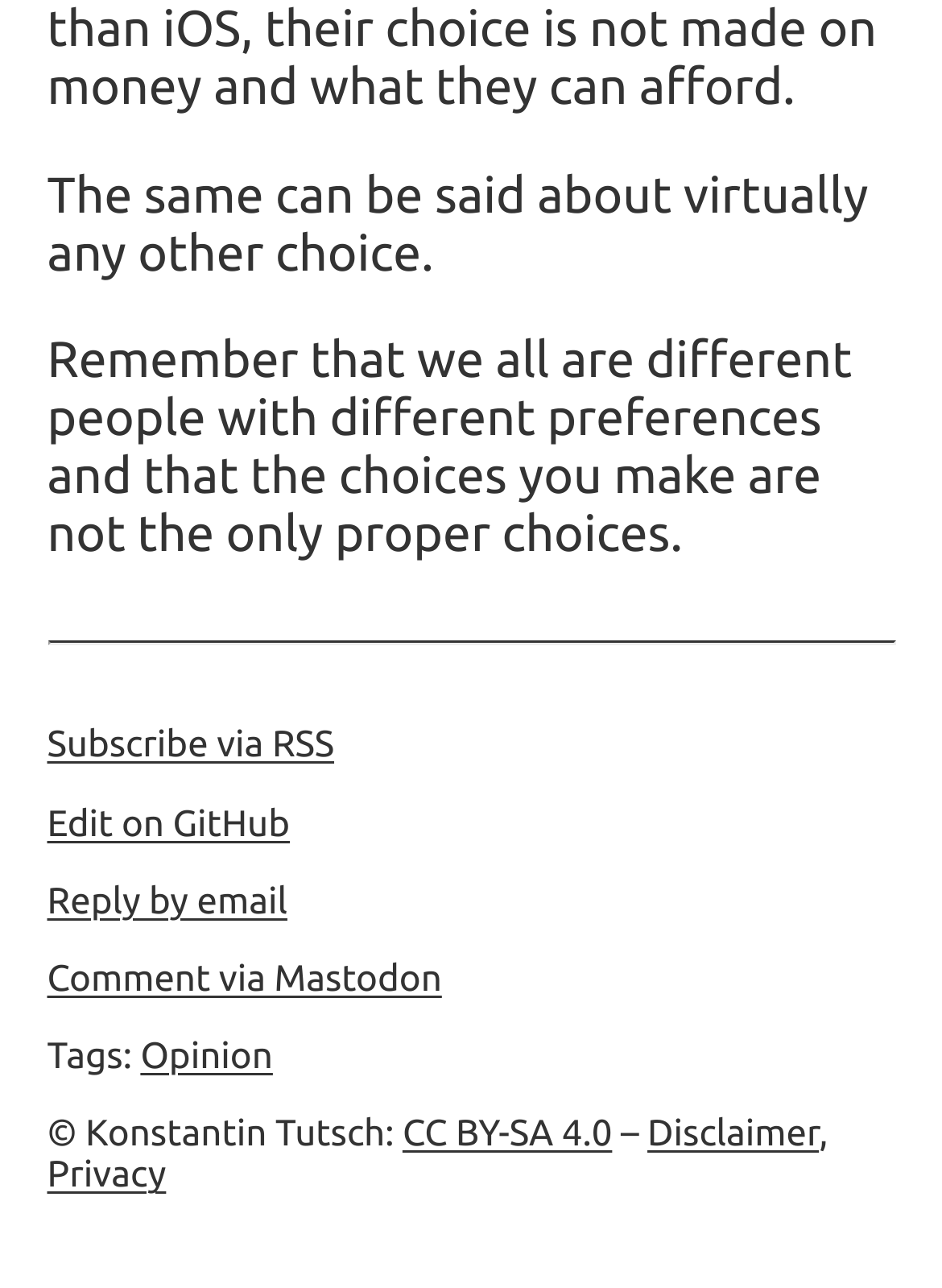Respond to the following question with a brief word or phrase:
What is the license of the content?

CC BY-SA 4.0